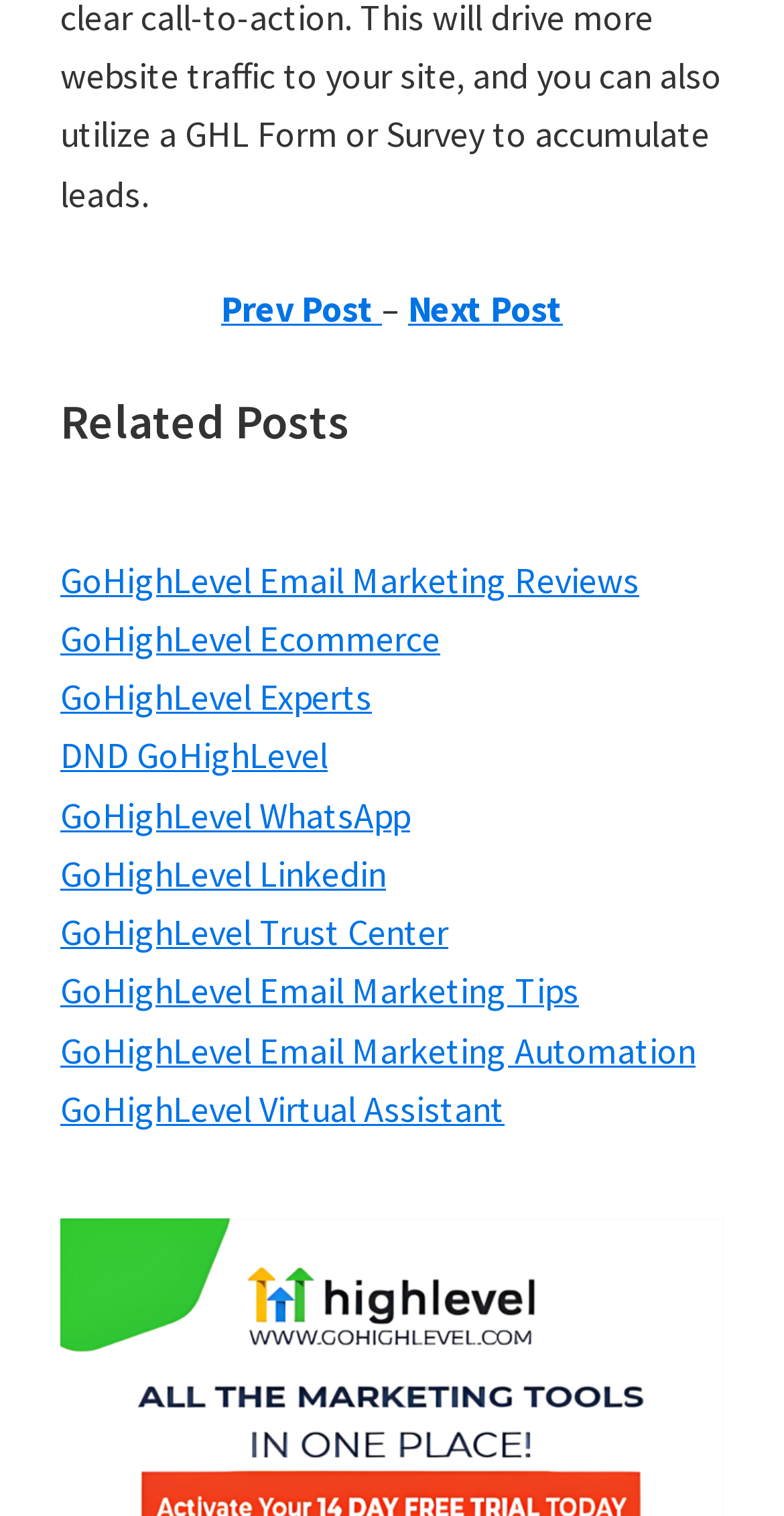Identify the bounding box coordinates of the section to be clicked to complete the task described by the following instruction: "check GoHighLevel Trust Center". The coordinates should be four float numbers between 0 and 1, formatted as [left, top, right, bottom].

[0.077, 0.6, 0.572, 0.63]